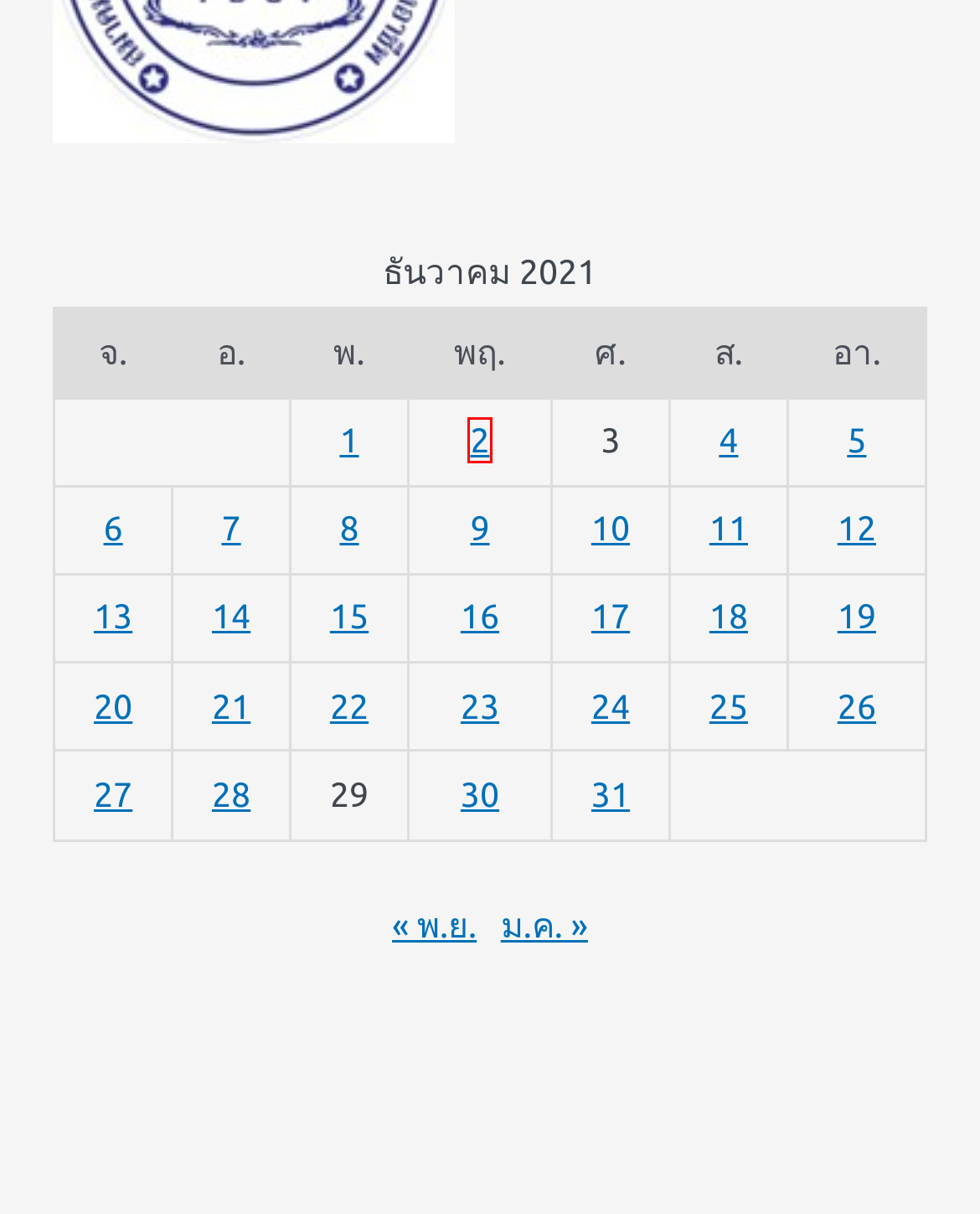You are given a screenshot depicting a webpage with a red bounding box around a UI element. Select the description that best corresponds to the new webpage after clicking the selected element. Here are the choices:
A. ธันวาคม 2, 2021 – สมาคมสหภาพคนตาบอดในประเทศไทยเพื่อการสร้างงานสร้างอาชีพ
B. ธันวาคม 19, 2021 – สมาคมสหภาพคนตาบอดในประเทศไทยเพื่อการสร้างงานสร้างอาชีพ
C. ธันวาคม 13, 2021 – สมาคมสหภาพคนตาบอดในประเทศไทยเพื่อการสร้างงานสร้างอาชีพ
D. ธันวาคม 11, 2021 – สมาคมสหภาพคนตาบอดในประเทศไทยเพื่อการสร้างงานสร้างอาชีพ
E. ธันวาคม 16, 2021 – สมาคมสหภาพคนตาบอดในประเทศไทยเพื่อการสร้างงานสร้างอาชีพ
F. ธันวาคม 7, 2021 – สมาคมสหภาพคนตาบอดในประเทศไทยเพื่อการสร้างงานสร้างอาชีพ
G. ธันวาคม 12, 2021 – สมาคมสหภาพคนตาบอดในประเทศไทยเพื่อการสร้างงานสร้างอาชีพ
H. ธันวาคม 17, 2021 – สมาคมสหภาพคนตาบอดในประเทศไทยเพื่อการสร้างงานสร้างอาชีพ

A